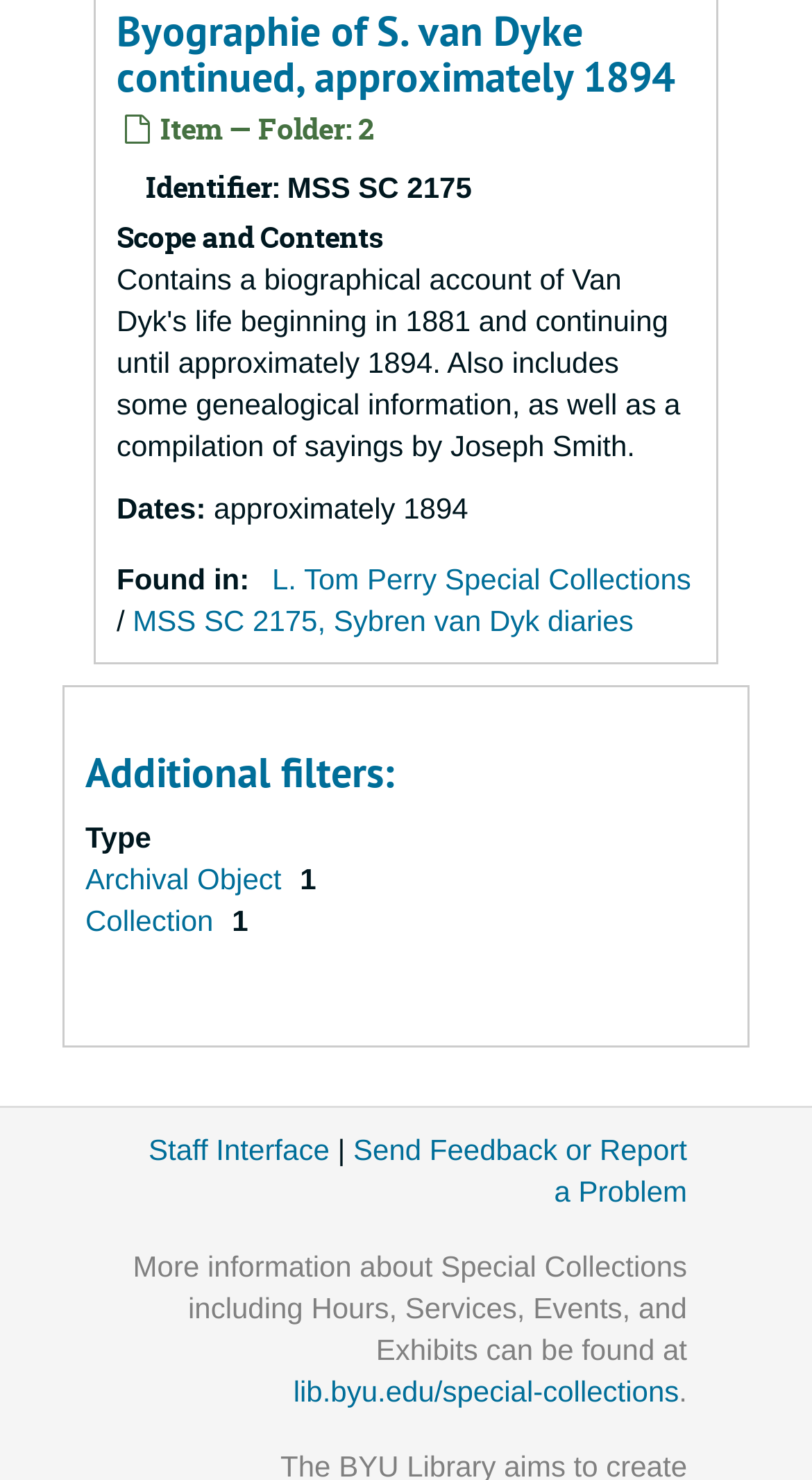What is the URL of the Special Collections website?
Look at the image and respond with a one-word or short phrase answer.

lib.byu.edu/special-collections